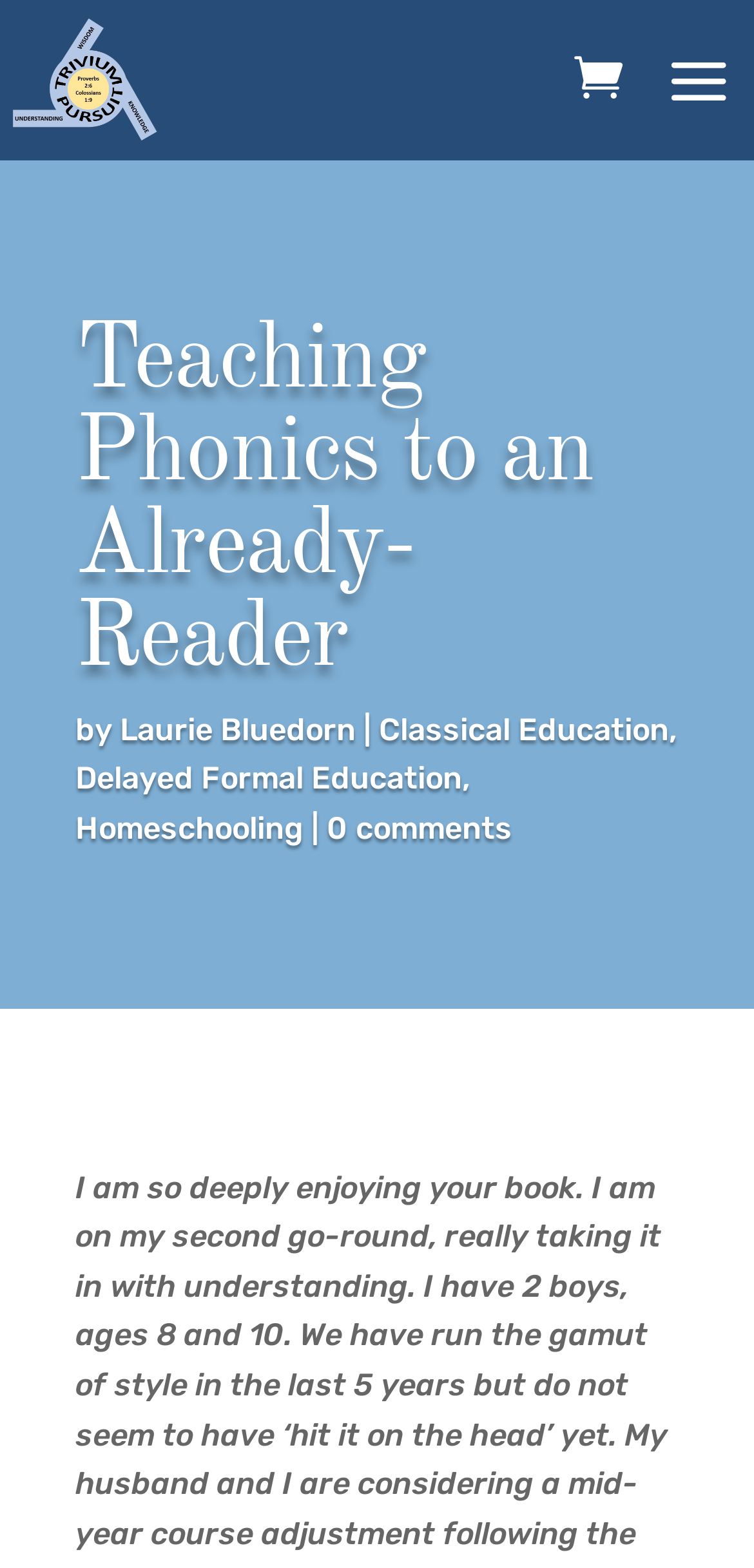What are the topics related to the article?
Please provide a comprehensive answer based on the contents of the image.

The topics related to the article can be found in the links below the main heading 'Teaching Phonics to an Already-Reader'. These links are 'Classical Education', 'Delayed Formal Education', and 'Homeschooling'.